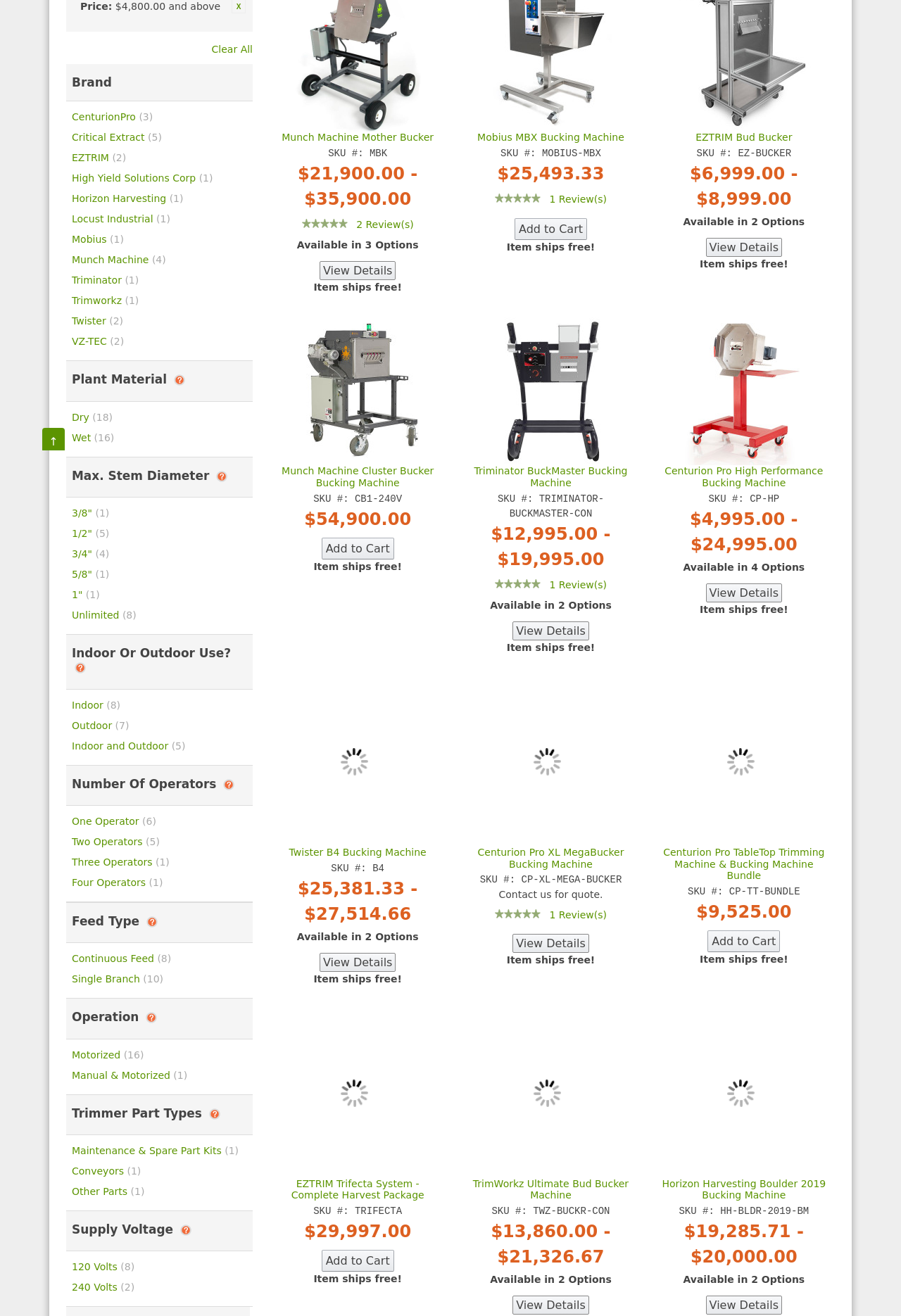Given the element description, predict the bounding box coordinates in the format (top-left x, top-left y, bottom-right x, bottom-right y), using floating point numbers between 0 and 1: Two Operators (5)

[0.08, 0.632, 0.271, 0.648]